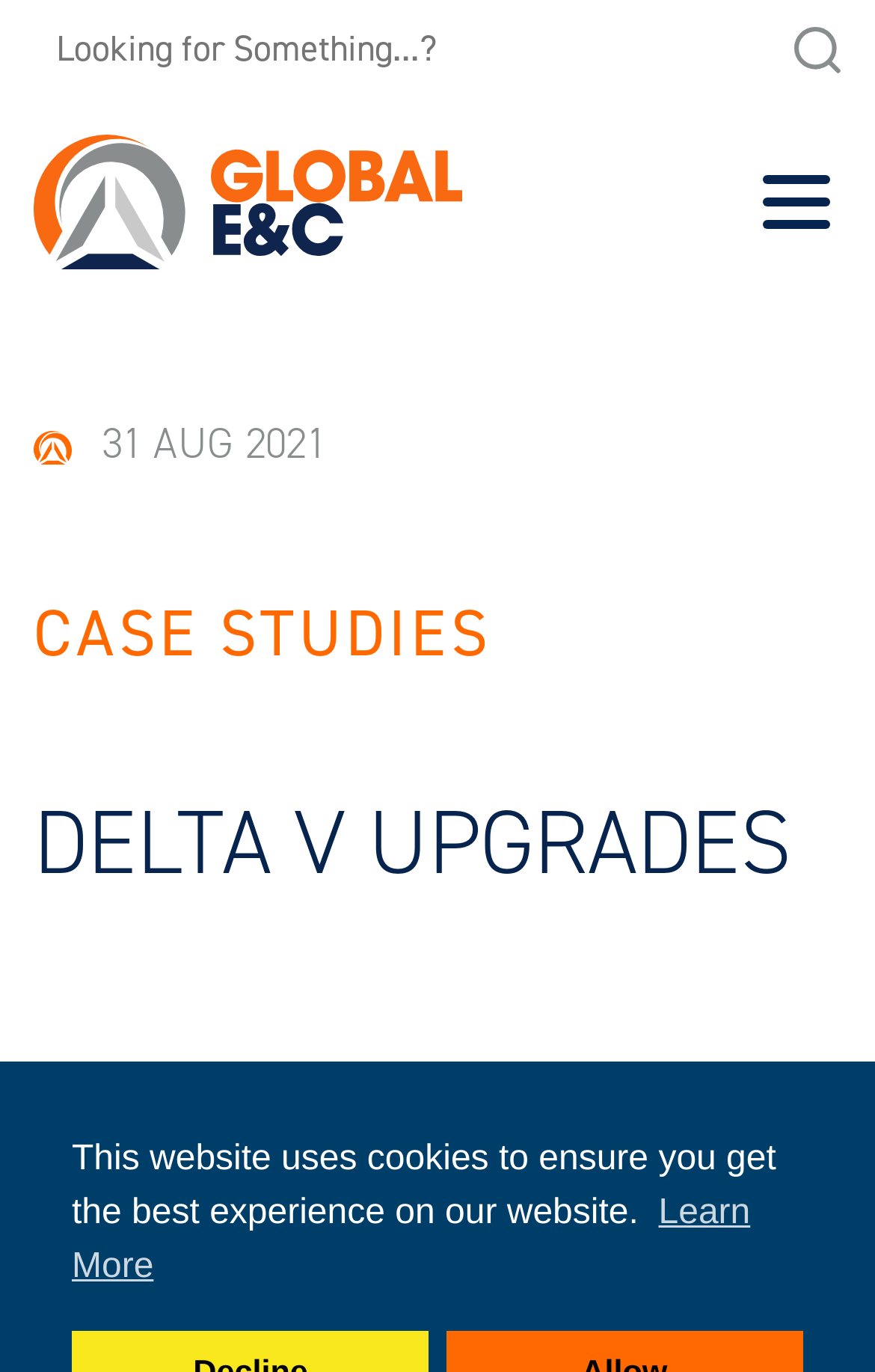Describe all visible elements and their arrangement on the webpage.

The webpage is about Delta V Upgrades by Global E&C, as indicated by the title. At the top of the page, there is a search bar with a search icon on the right side, allowing users to search for content on the website. Next to the search bar is the site logo, which is an image.

Below the search bar and site logo, there is a button with no text, followed by a date icon and the text "31 AUG 2021". This is likely a publication date or a timestamp for a specific event or article.

Further down the page, there is a heading that reads "DELTA V UPGRADES" in a prominent font size. This heading is centered on the page, taking up most of the width.

At the bottom of the page, there is a notification about cookies, which informs users that the website uses cookies to ensure the best experience. There is a "Learn More" button next to this notification, allowing users to find out more about the website's cookie policy.

Overall, the webpage appears to be a case study or article about Delta V Upgrades, with a focus on the work done by Global E&C.